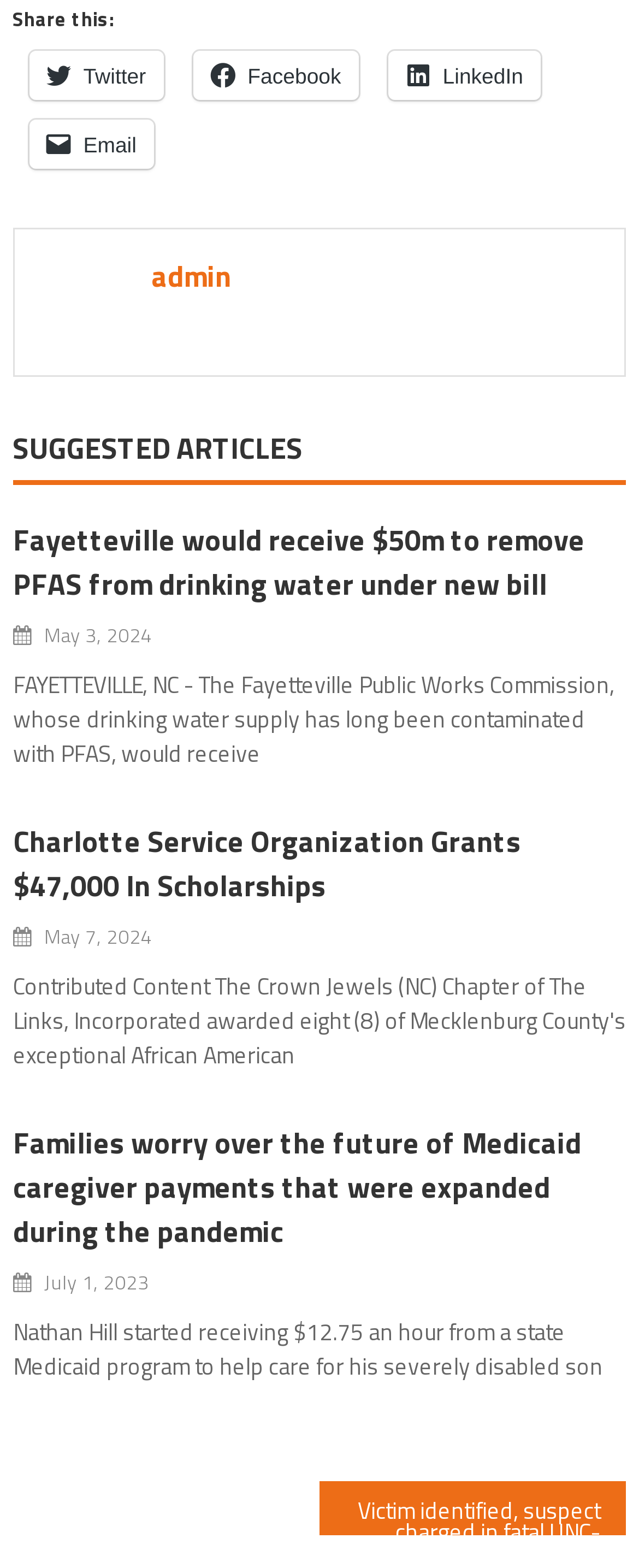Highlight the bounding box coordinates of the element you need to click to perform the following instruction: "Check May 3, 2024 news."

[0.069, 0.396, 0.238, 0.414]